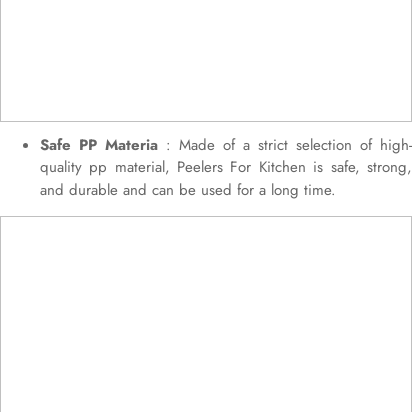Explain the contents of the image with as much detail as possible.

The image features a list item highlighting the benefits of "Safe PP Materia" related to kitchen peelers. It emphasizes that the peelers are made from a carefully selected high-quality polypropylene (PP) material known for its safety, strength, and durability. This ensures that the peelers can be used effectively for an extended period, making them a reliable choice for kitchen tasks. The background is simple and neutral, allowing the text to be the focal point, clearly conveying the product's advantageous qualities.